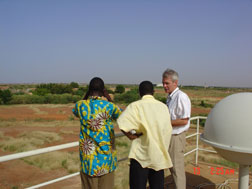What is the primary purpose of the climate monitoring equipment?
Using the image provided, answer with just one word or phrase.

To study climate change